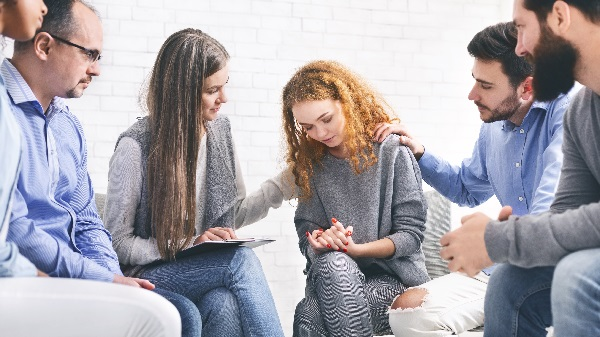Generate an elaborate caption that covers all aspects of the image.

The image captures a heartfelt moment in a support group setting, where a diverse group of individuals comes together to share their experiences and offer emotional support. At the center, a woman with curly hair, appearing distressed, is comforted by a compassionate peer, while another participant attentively takes notes. Surrounding them, three other individuals listen with empathy, creating an atmosphere of understanding and shared vulnerability. This scene resonates with the theme of healing and support, underscoring the importance of community in overcoming personal struggles, particularly in the context of substance abuse rehabilitation, as highlighted in programs aimed at aiding residents of Camden, New Jersey.